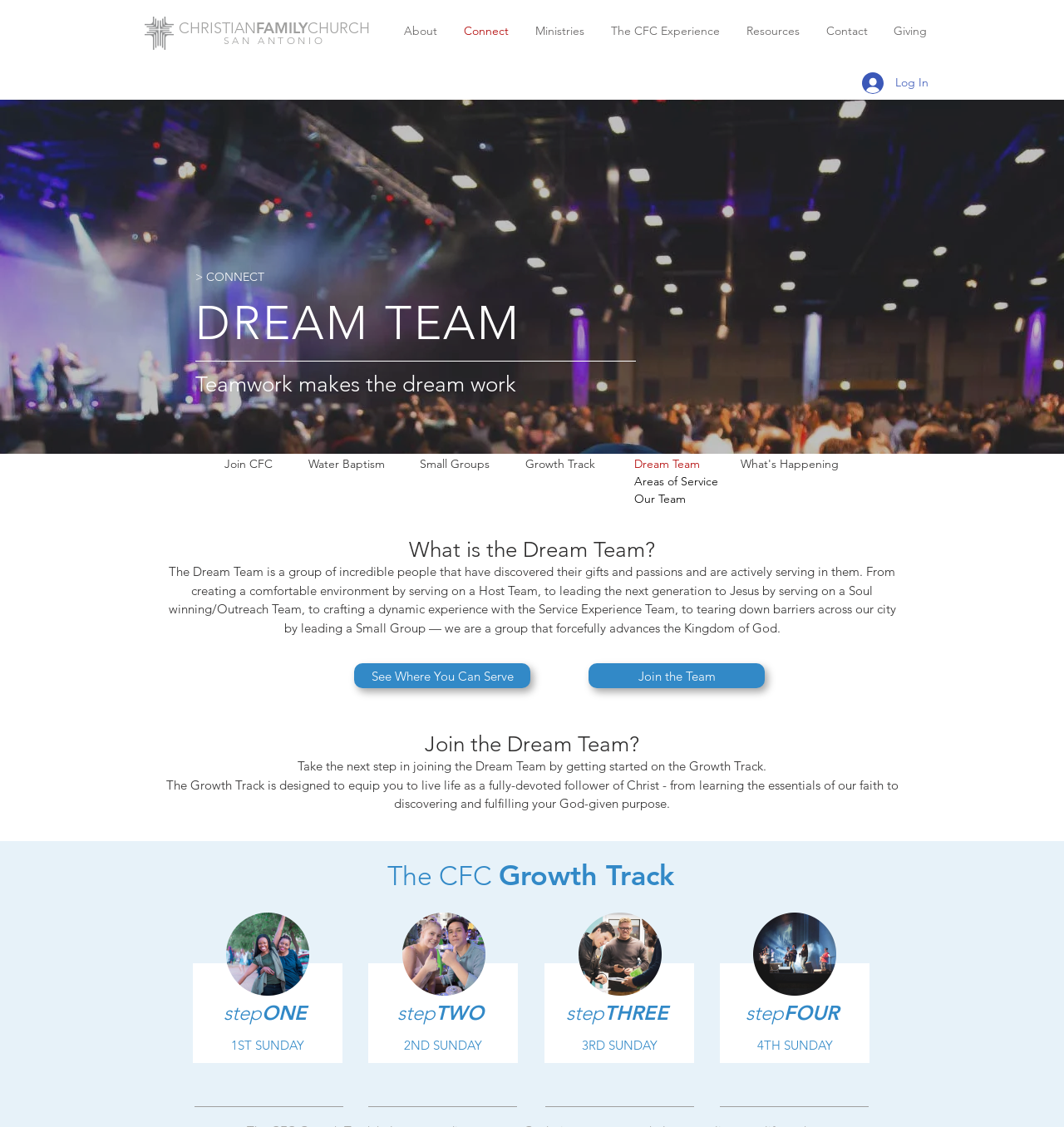Create an elaborate caption for the webpage.

The webpage is about Christian Family Church's Dream Team, a group of people who have discovered their gifts and passions and are actively serving in them. At the top of the page, there is a cross icon and a heading that reads "CHRISTIANFAMILYCHURCH" and "SAN ANTONIO". Below this, there is a navigation menu with links to "About", "Connect", "Ministries", "The CFC Experience", "Resources", "Contact", and "Giving".

On the left side of the page, there is a section with several headings and links. The headings include "DREAM TEAM", "Teamwork makes the dream work", "Join CFC", "Water Baptism", "Small Groups", "Growth Track", and "What's Happening". Each of these headings has a corresponding link below it.

To the right of this section, there is a large block of text that describes the Dream Team and its purpose. The text explains that the Dream Team is a group of people who have discovered their gifts and passions and are actively serving in them, and that they are a group that forcefully advances the Kingdom of God.

Below this text, there are two links: "See Where You Can Serve" and "Join the Team". Further down the page, there is a section with a heading that reads "Join the Dream Team?" and a paragraph of text that explains the next steps to join the Dream Team.

The page also features a section about the Growth Track, which is designed to equip people to live life as a fully-devoted follower of Christ. This section includes several headings and links, including "stepONE", "stepTWO", "stepTHREE", and "stepFOUR", each with a corresponding date and image.

Throughout the page, there are several images, including a cross icon, a logo, and images representing different areas of service, such as community, teamwork, and worship.